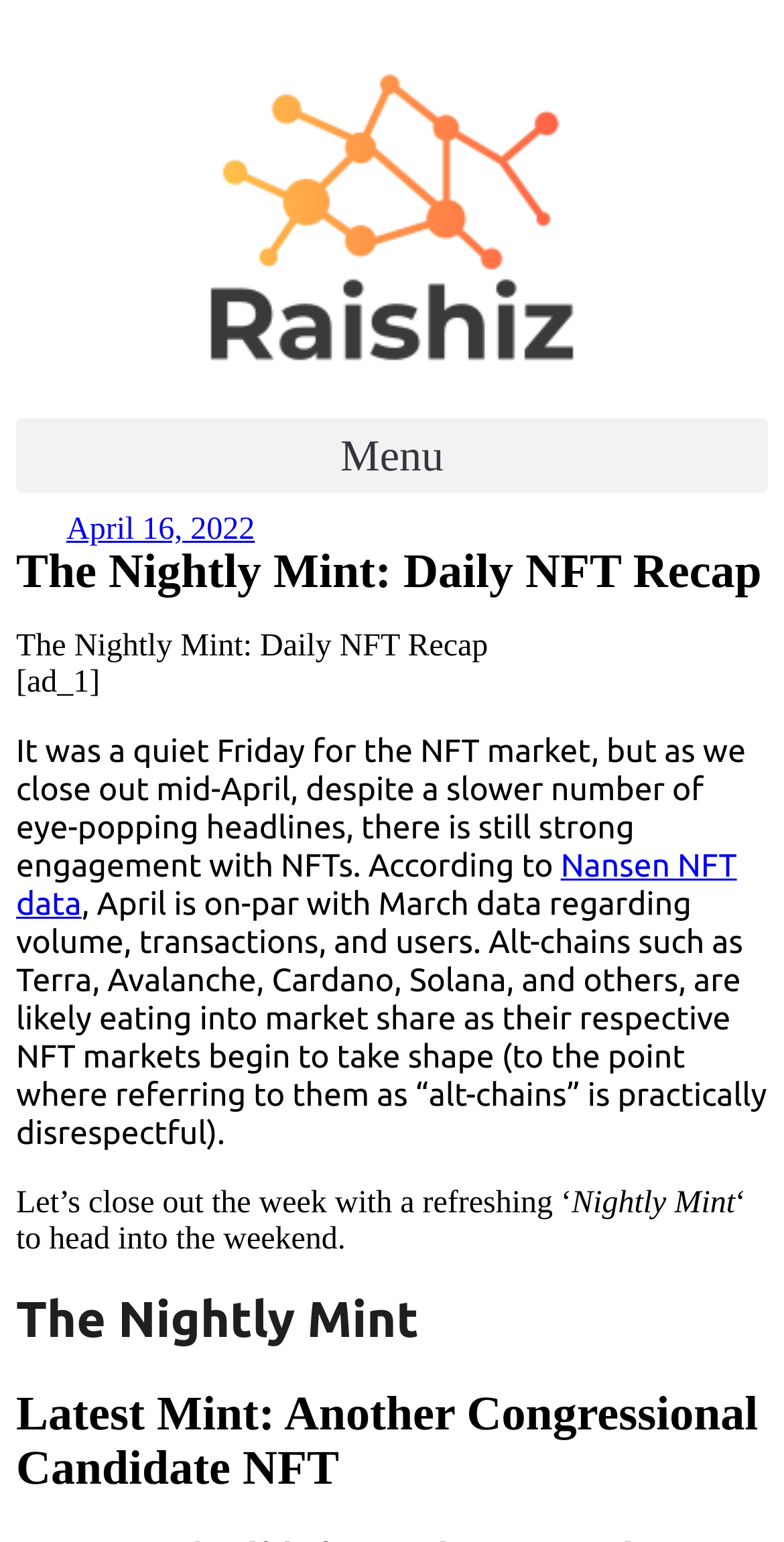Determine the bounding box coordinates of the UI element described below. Use the format (top-left x, top-left y, bottom-right x, bottom-right y) with floating point numbers between 0 and 1: Menu

[0.021, 0.271, 0.979, 0.319]